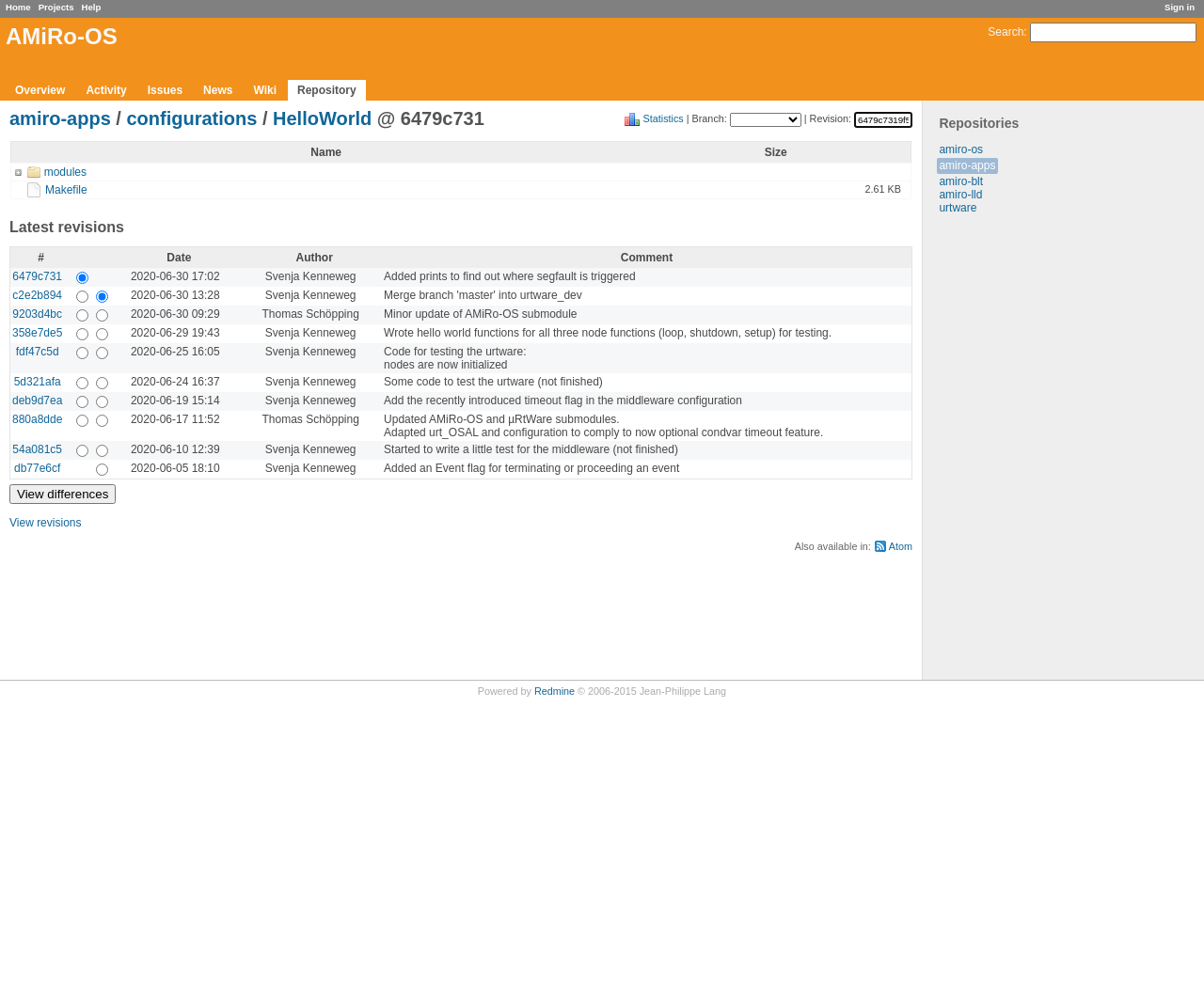Summarize the contents and layout of the webpage in detail.

This webpage is a repository page for a project called "AMiRo-OS" on a platform called Redmine. At the top right corner, there are links to "Sign in", "Home", "Projects", and "Help". Next to these links, there is a search bar with a "Search" link and a textbox to input search queries.

Below the search bar, there is a heading "AMiRo-OS" followed by a set of links to different sections of the project, including "Overview", "Activity", "Issues", "News", "Wiki", and "Repository". The "Repository" section is currently active, as indicated by its position and styling.

On the right side of the page, there is a section titled "Repositories" with a list of links to different repositories, including "amiro-os", "amiro-apps", "amiro-blt", "amiro-lld", and "urtware". Below this list, there is a link to "Statistics" and a dropdown menu to select a branch, with the current branch displayed as "6479c7319f5744b7852597b2e655e51468814049".

The main content of the page is divided into two sections. The top section displays information about the current repository, including a heading "amiro-apps / configurations / HelloWorld @ 6479c731" and a table with two columns, "Name" and "Size". The table has two rows, one for a file called "modules" and another for a file called "Makefile".

The bottom section of the page is titled "Latest revisions" and displays a table with six columns, "#", "", "", "Date", "Author", and "Comment". The table has three rows, each representing a revision, with links to the revision numbers, dates, authors, and comments. There are also radio buttons next to each revision, allowing the user to select a specific revision.